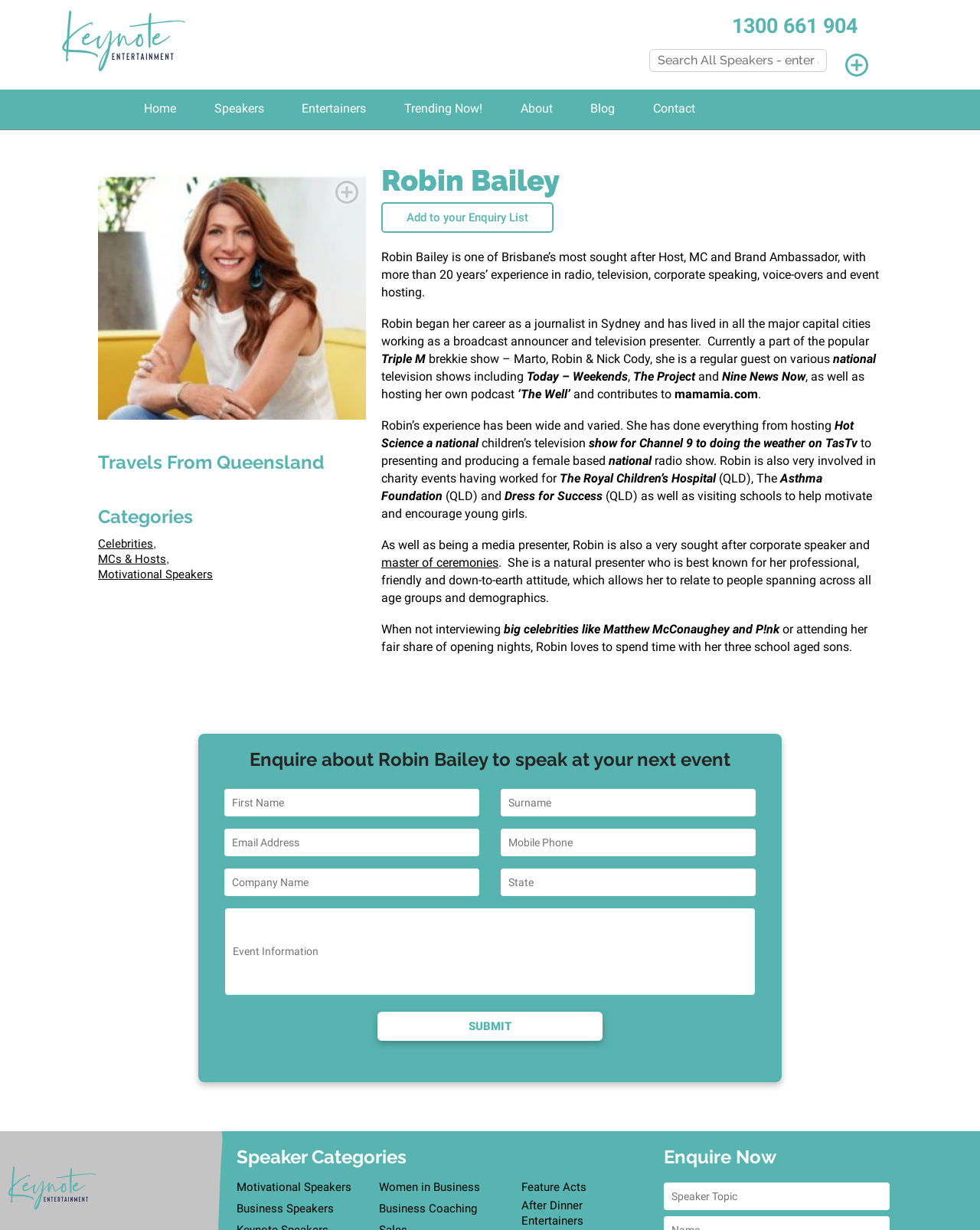Provide a one-word or brief phrase answer to the question:
What is the profession of Robin Bailey?

MC and Speaker